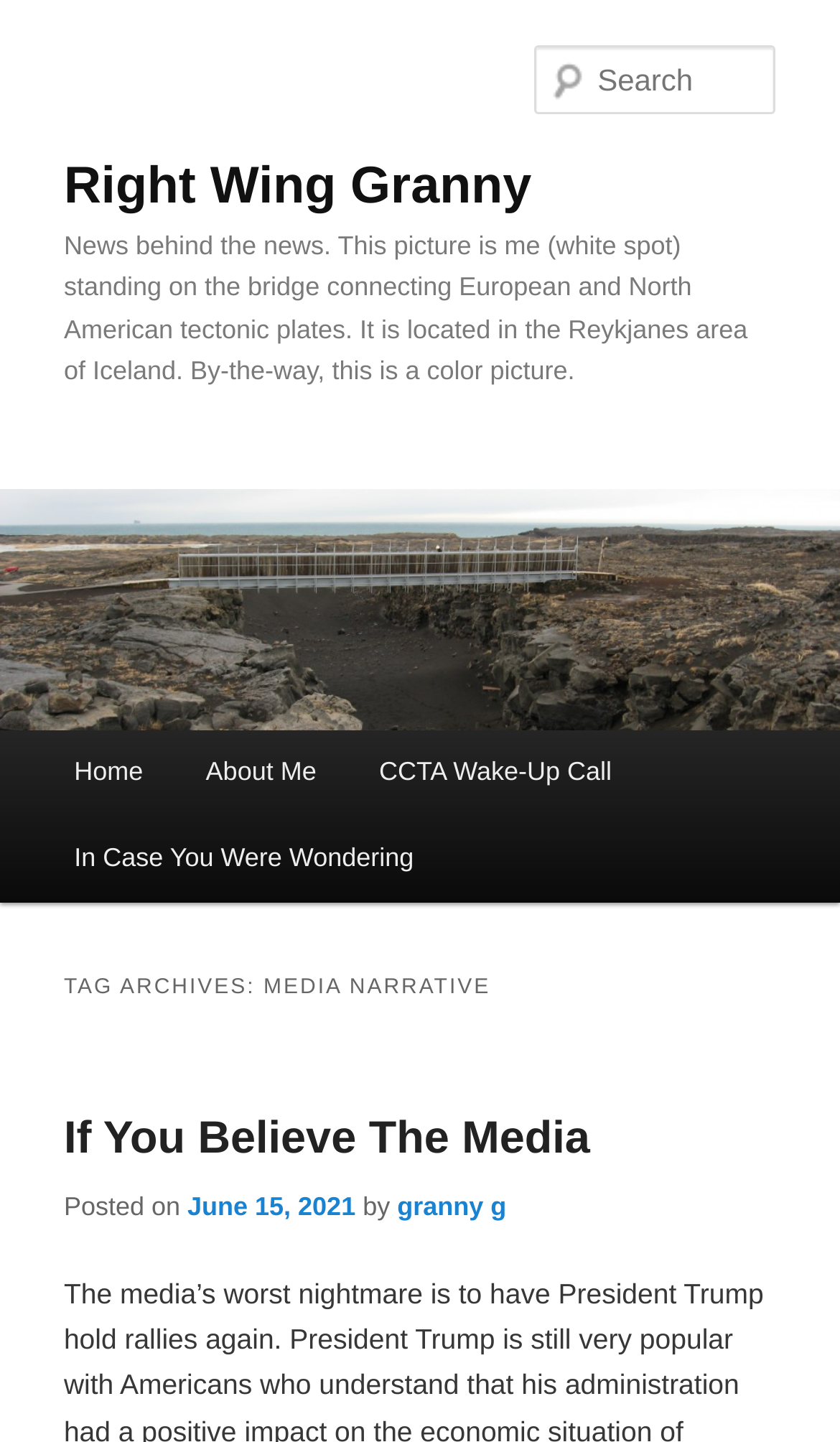What is the title of the latest article?
Based on the visual, give a brief answer using one word or a short phrase.

If You Believe The Media